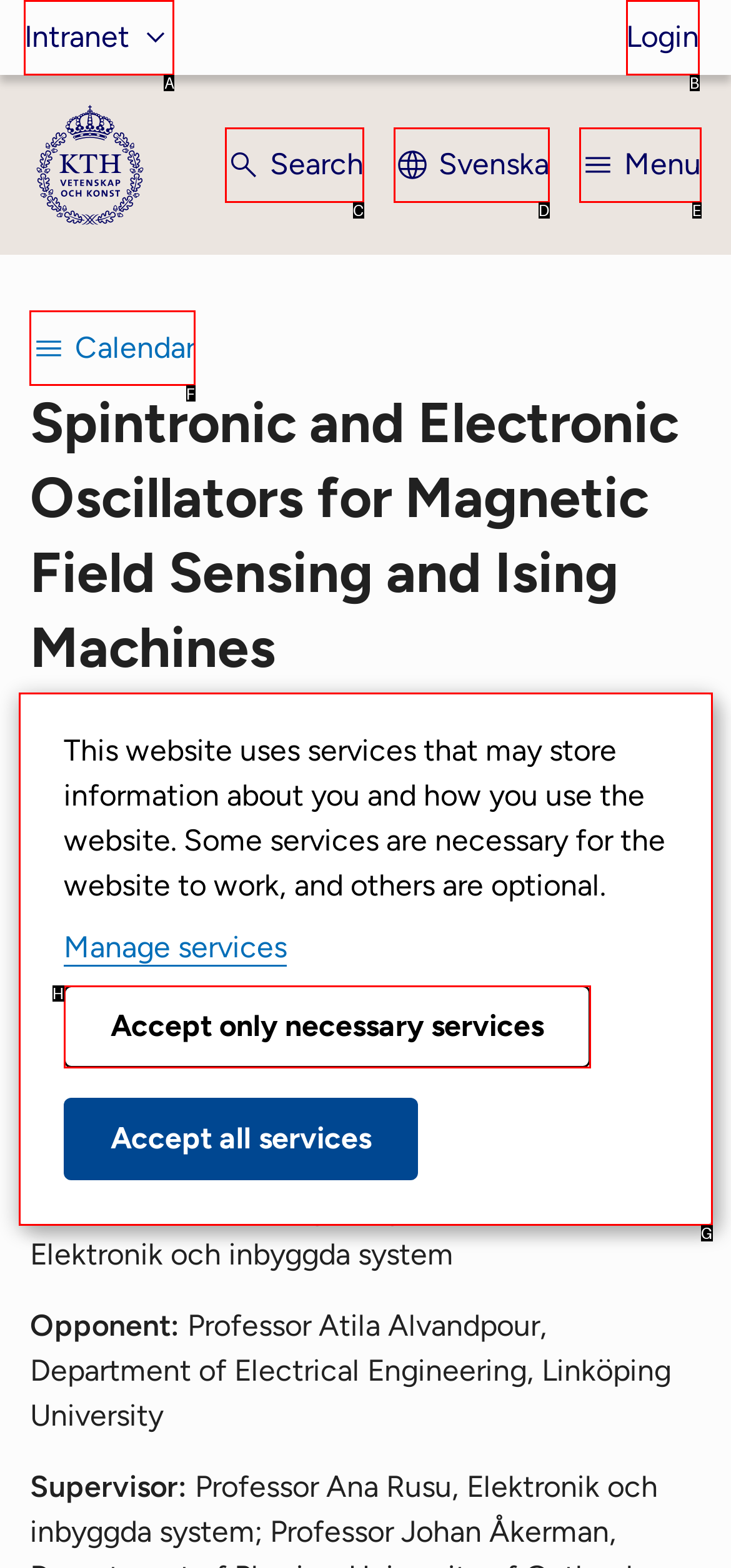Identify the correct HTML element to click to accomplish this task: Open the calendar
Respond with the letter corresponding to the correct choice.

F